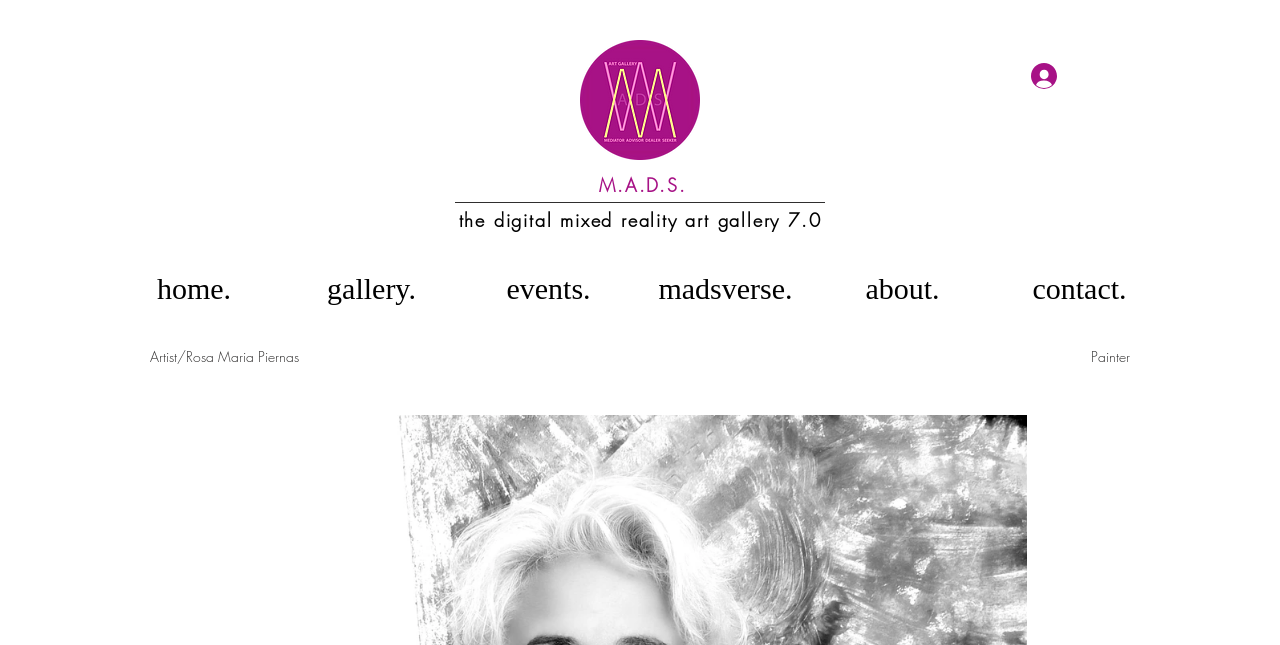What is the name of the art gallery?
Provide a concise answer using a single word or phrase based on the image.

MADS Art Gallery